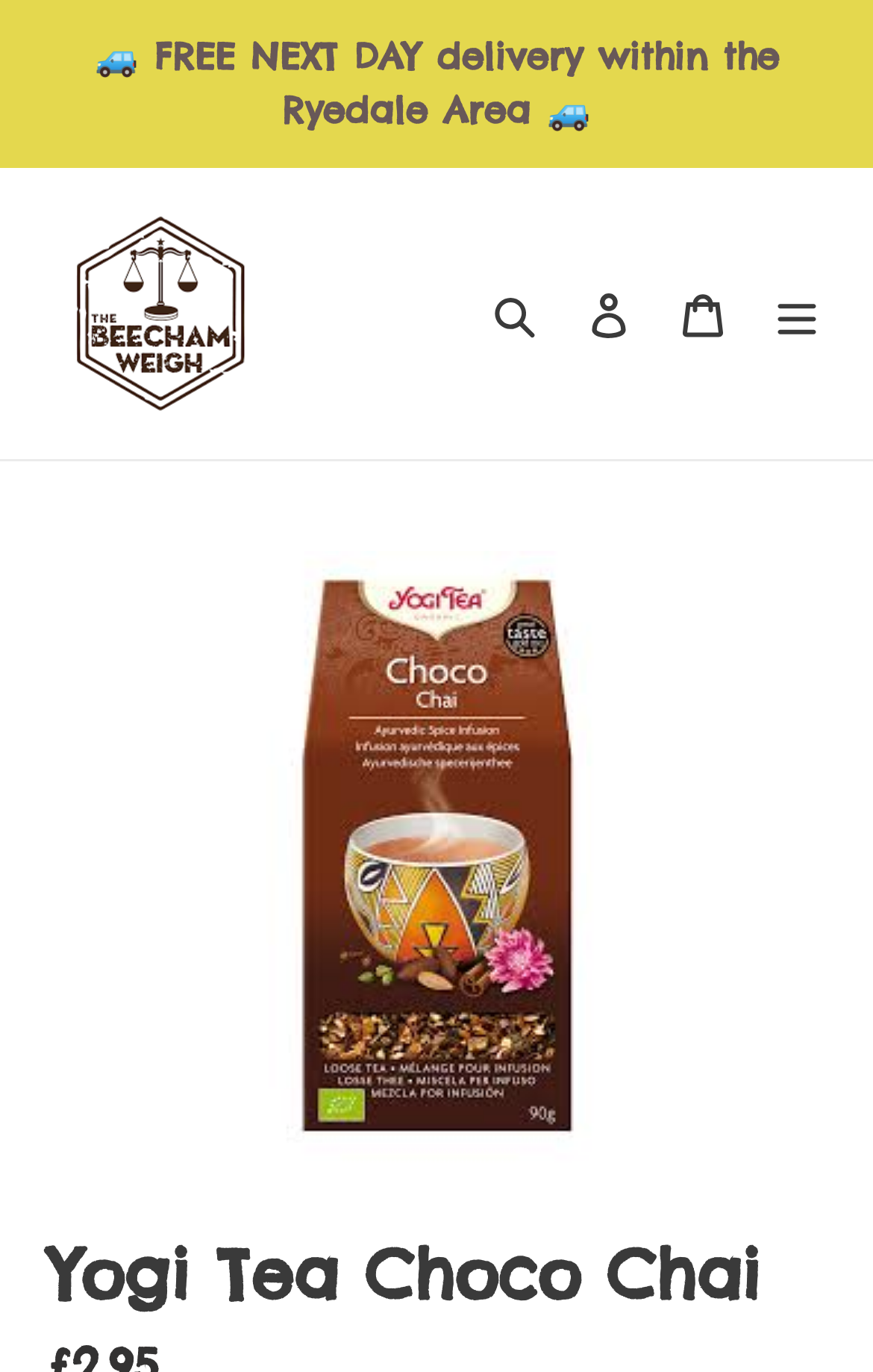Determine the bounding box coordinates for the UI element with the following description: "Log in". The coordinates should be four float numbers between 0 and 1, represented as [left, top, right, bottom].

[0.644, 0.19, 0.751, 0.266]